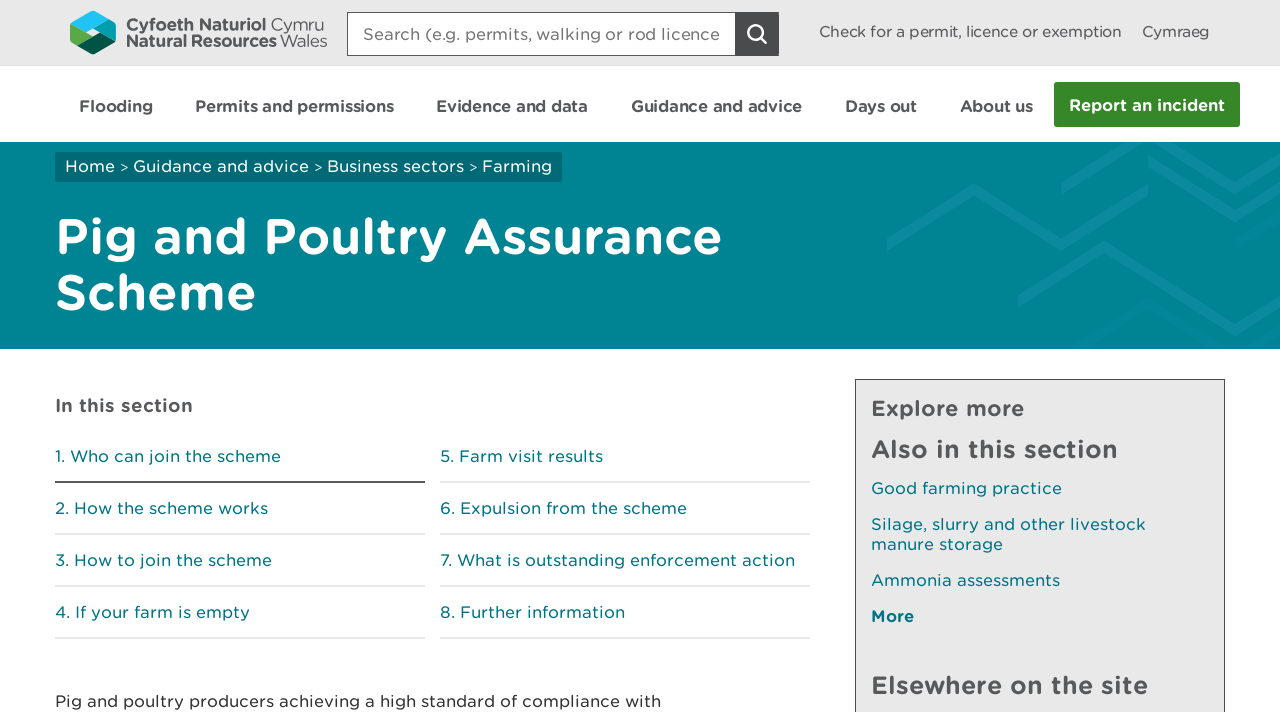Please identify and generate the text content of the webpage's main heading.

Pig and Poultry Assurance Scheme